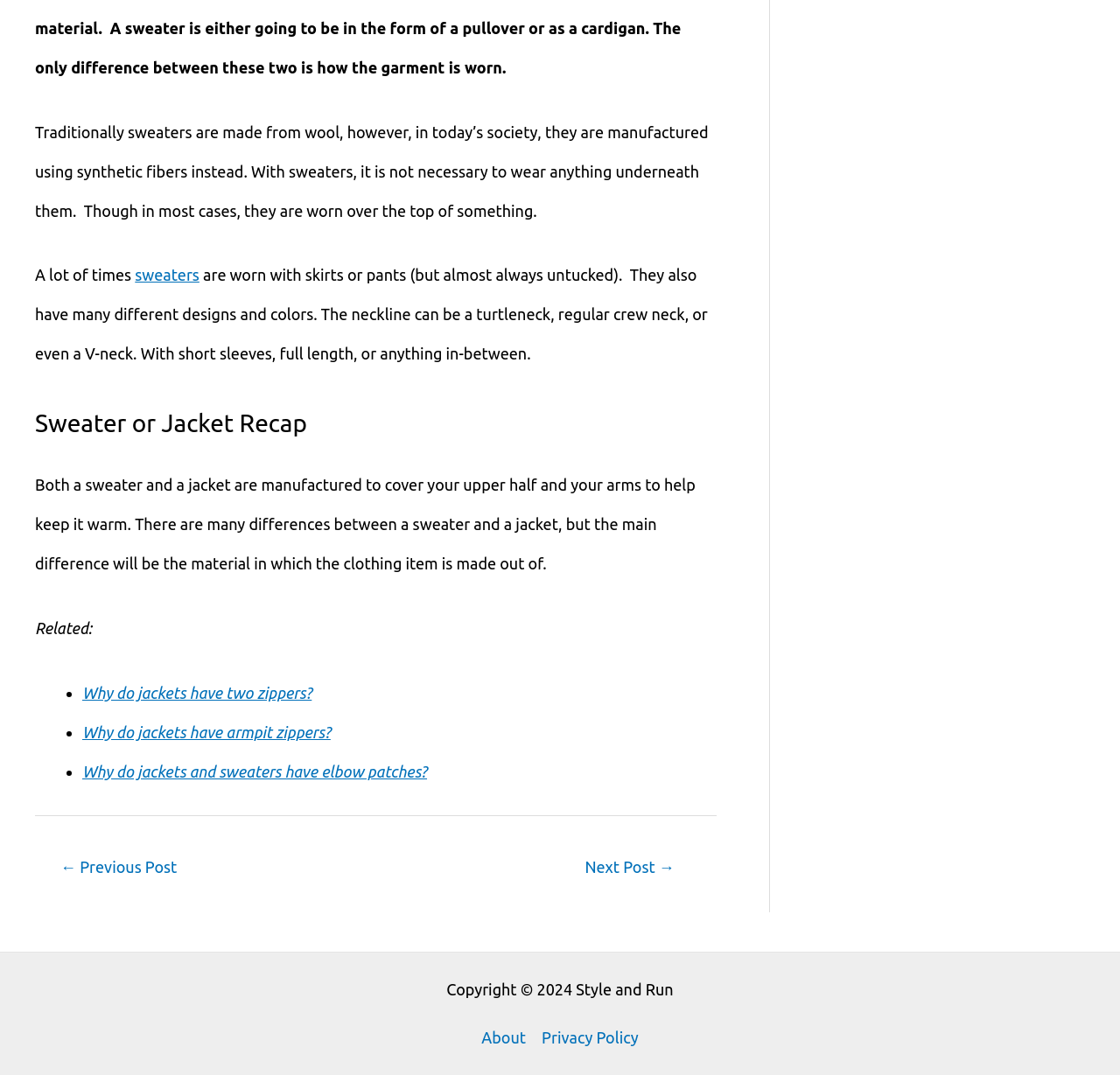Please answer the following question as detailed as possible based on the image: 
What is the purpose of sweaters and jackets?

The purpose of sweaters and jackets can be determined by reading the StaticText element, which states 'Both a sweater and a jacket are manufactured to cover your upper half and your arms to help keep it warm'.